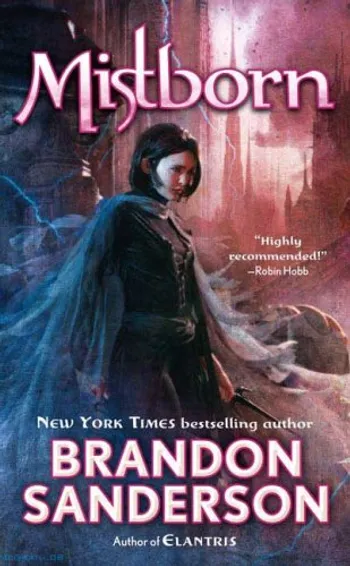Offer a comprehensive description of the image.

The image showcases the captivating cover of "Mistborn," a novel by acclaimed author Brandon Sanderson, recognized as a New York Times bestselling author. Featuring striking artwork, the cover depicts a mysterious figure cloaked in flowing fabrics, exuding an air of intrigue and magic. The title "Mistborn" is boldly displayed at the top in vivid pink letters, enhanced by a darker backdrop that creates a sense of depth. Below the title, a noteworthy quote reads, “Highly recommended!” attributed to acclaimed author Robin Hobb, hinting at the story's appeal and acclaim. At the bottom, the author's name is prominently featured, along with a note that he is also the author of "Elantris," establishing his credentials within the fantasy genre. This cover art effectively draws potential readers into the world of "Mistborn," promising an engaging and fantastical adventure.